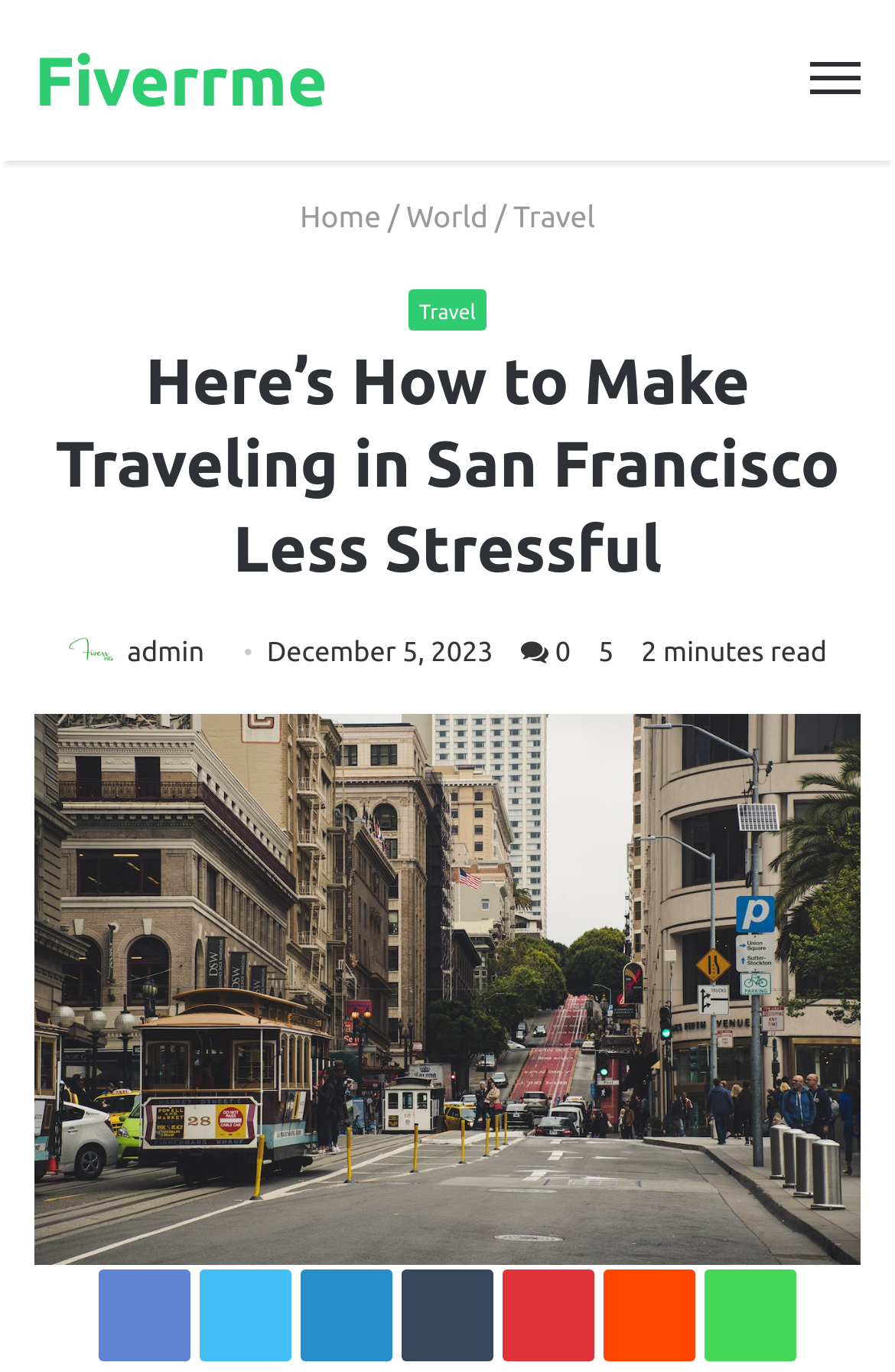Please identify the bounding box coordinates of the area I need to click to accomplish the following instruction: "View the 'San Francisco' image".

[0.038, 0.521, 0.962, 0.922]